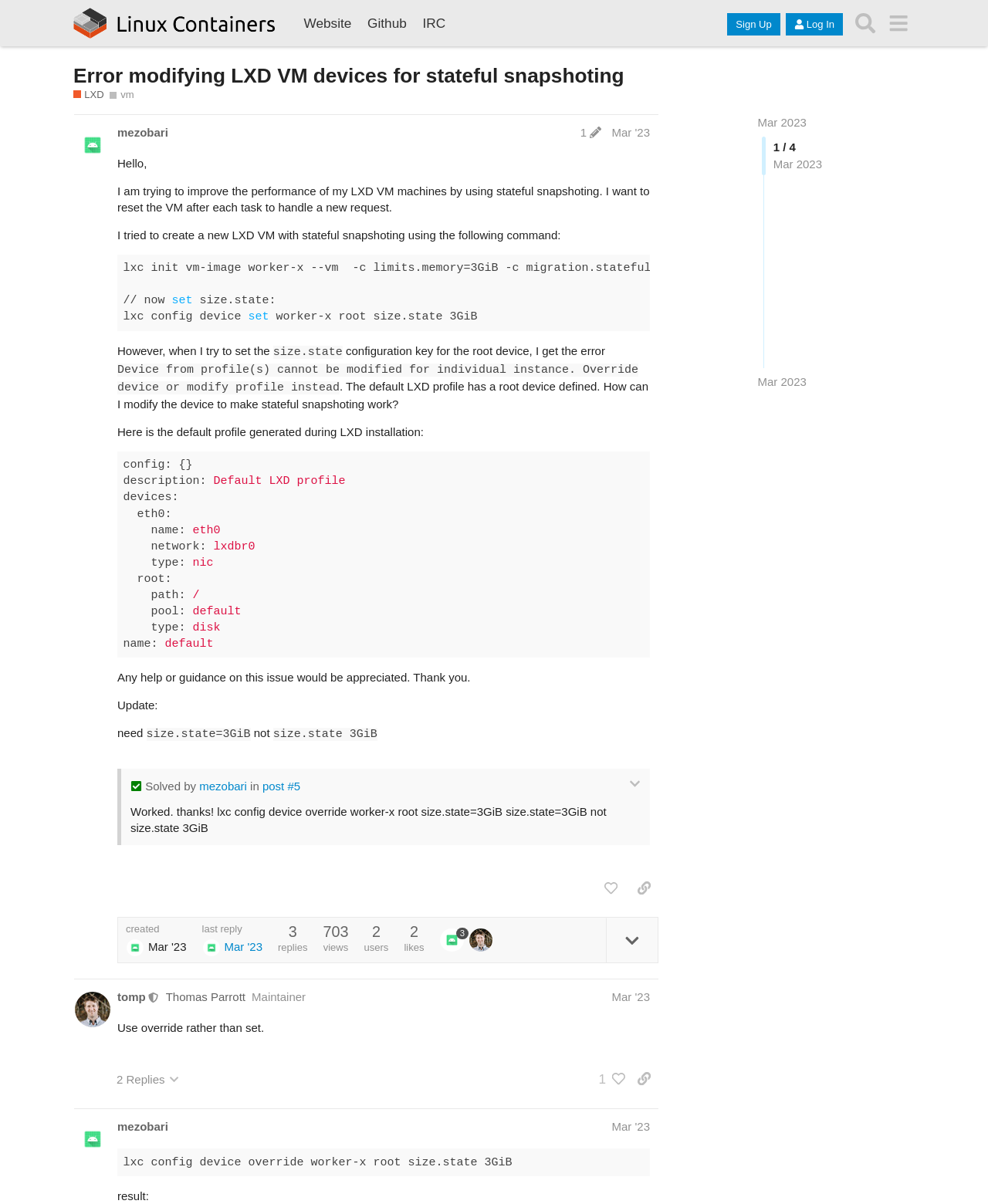What is the error message encountered by the user?
Based on the image, give a one-word or short phrase answer.

Device from profile(s) cannot be modified for individual instance.